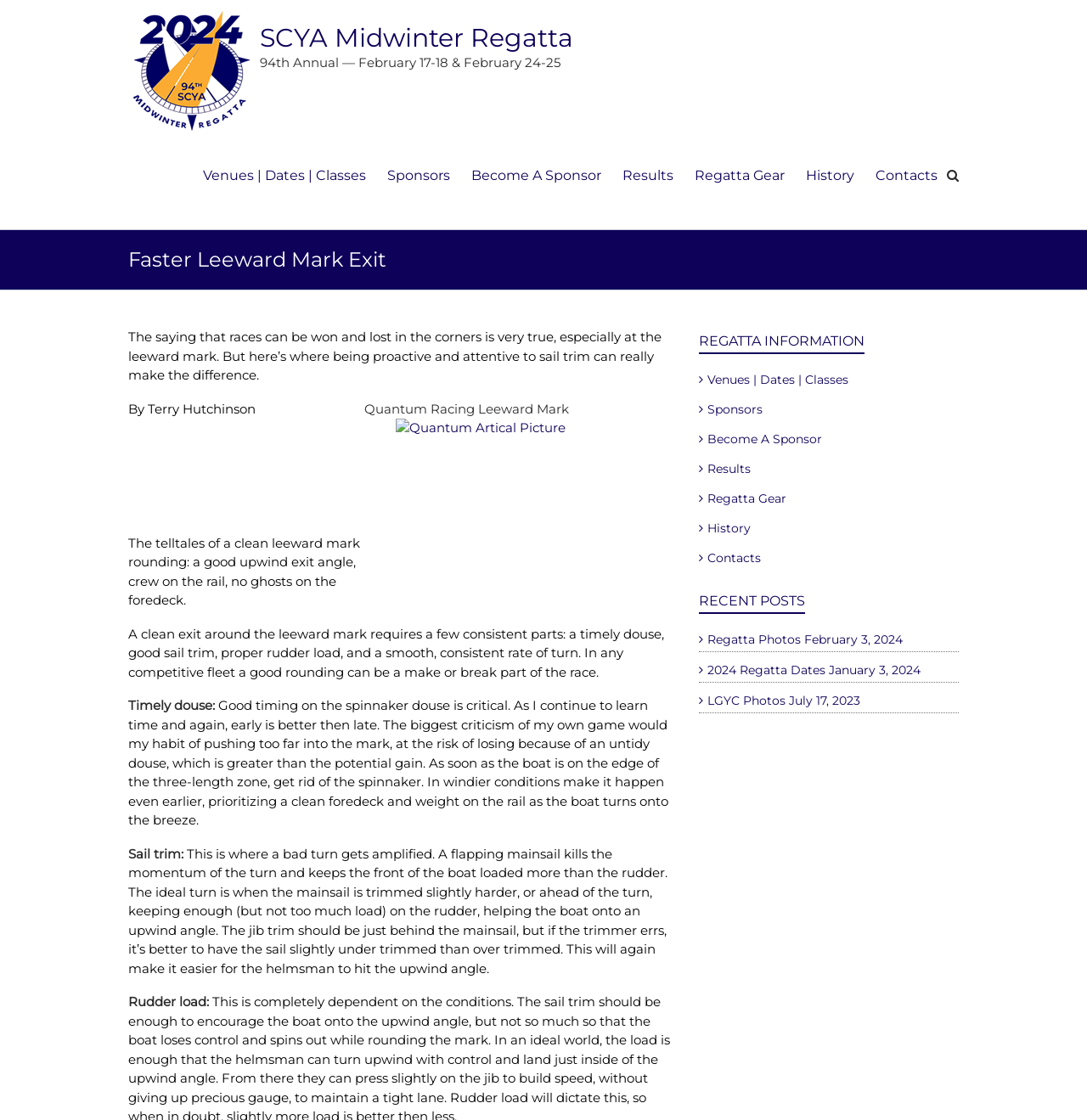Give a short answer using one word or phrase for the question:
What is the name of the regatta?

SCYA Midwinter Regatta